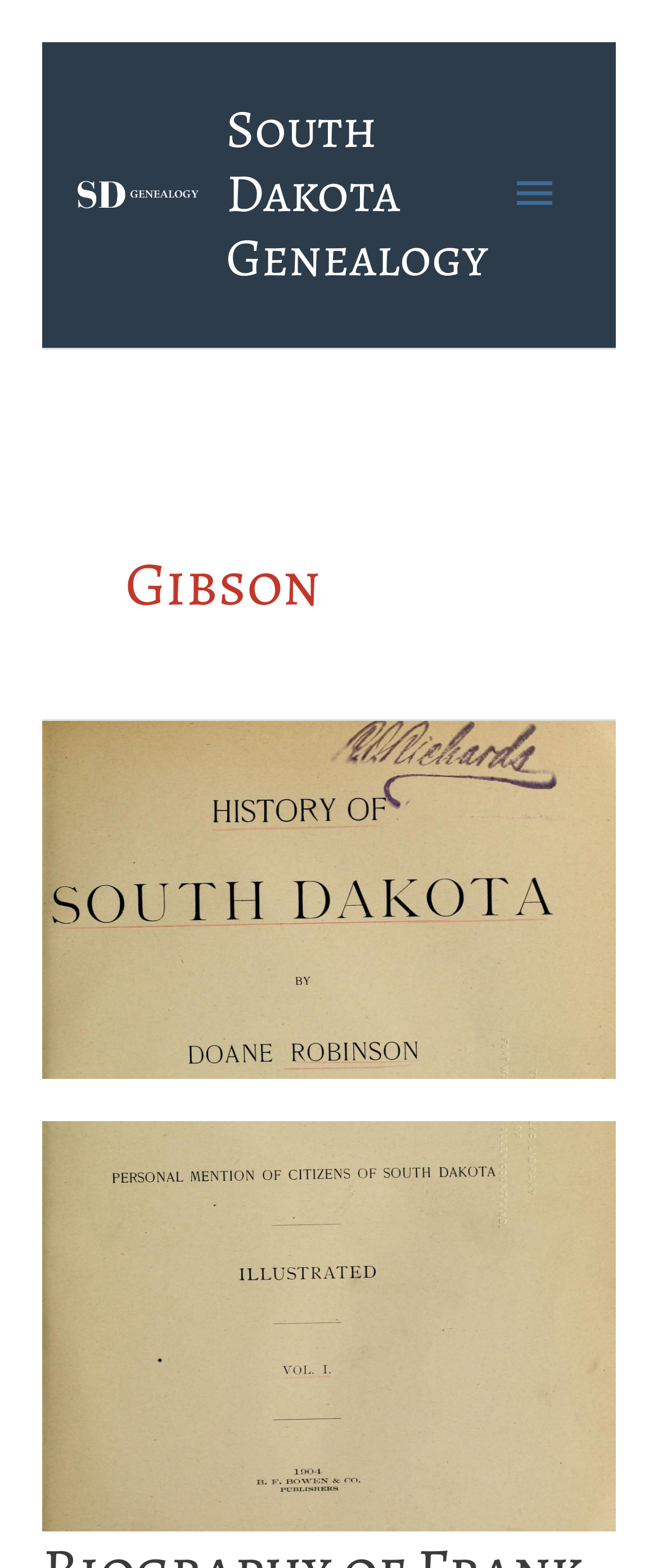What is the purpose of the 'Skip to content' link?
Please provide a comprehensive answer based on the details in the screenshot.

The 'Skip to content' link is typically used to allow users to bypass the navigation menu and go directly to the main content of the webpage, making it easier to access the information they need.